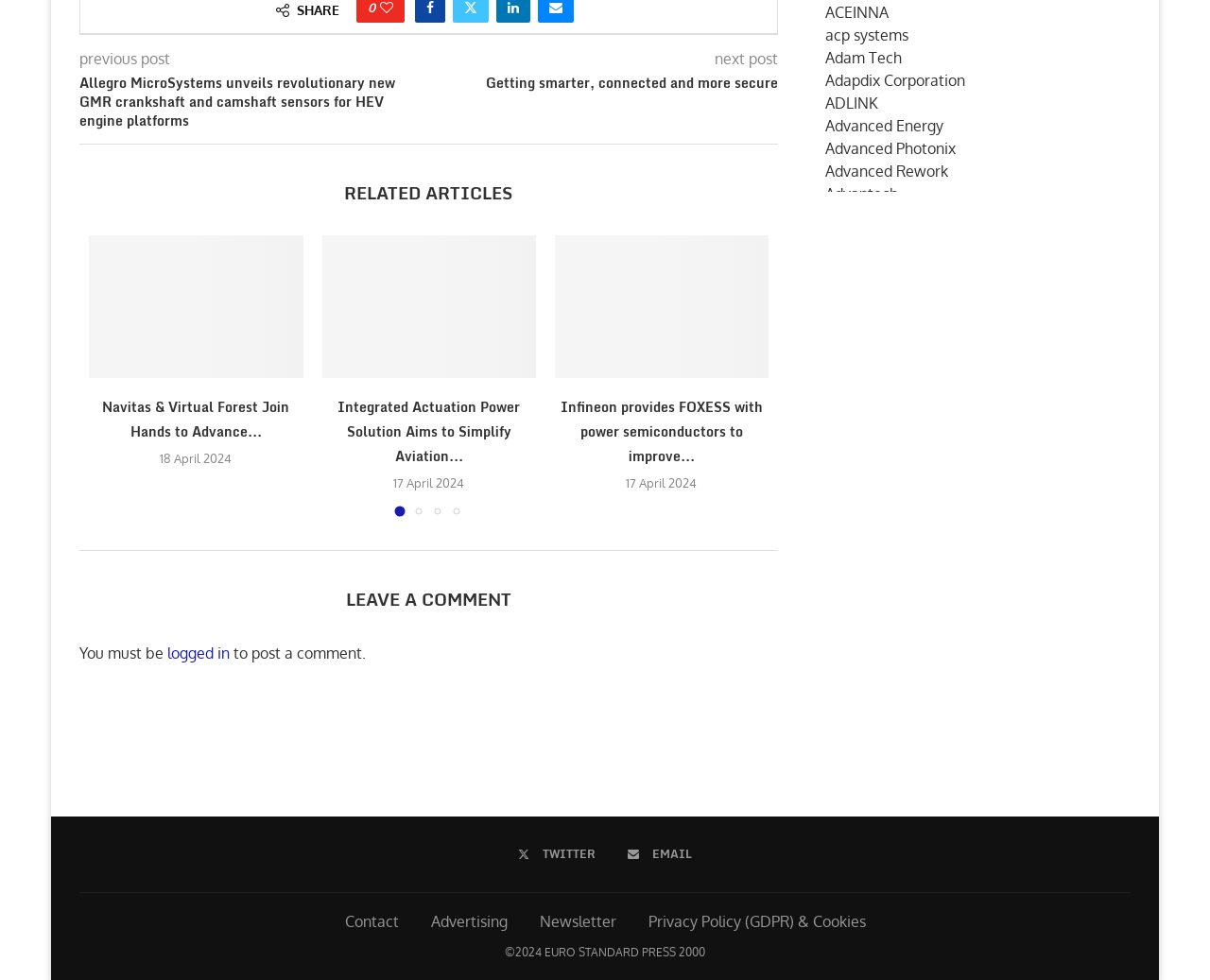What is the function of the 'previous post' and 'next post' buttons?
Based on the visual details in the image, please answer the question thoroughly.

The 'previous post' and 'next post' buttons are located at the top of the webpage and allow users to navigate through a series of posts or articles, likely in a blog or news format.